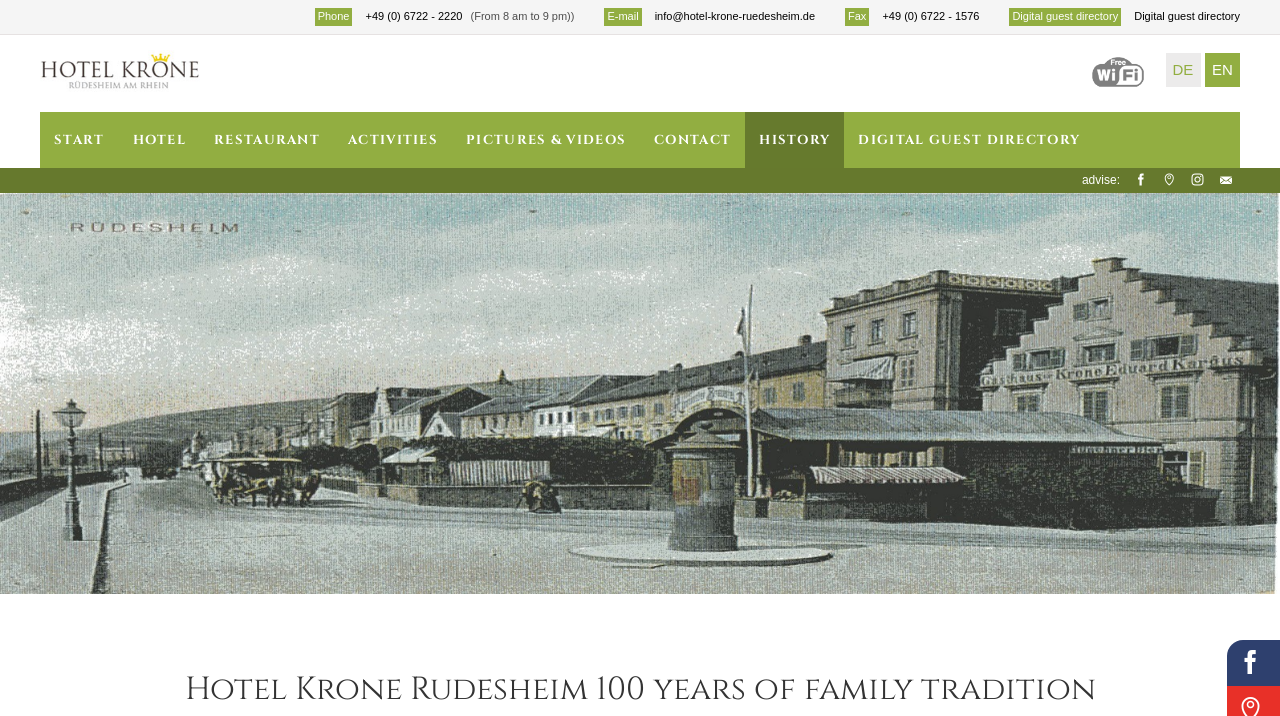What is the email address of the hotel?
Examine the webpage screenshot and provide an in-depth answer to the question.

I found the email address by looking at the contact information section of the webpage, where it is listed as 'info@hotel-krone-ruedesheim.de' next to the label 'E-mail'.